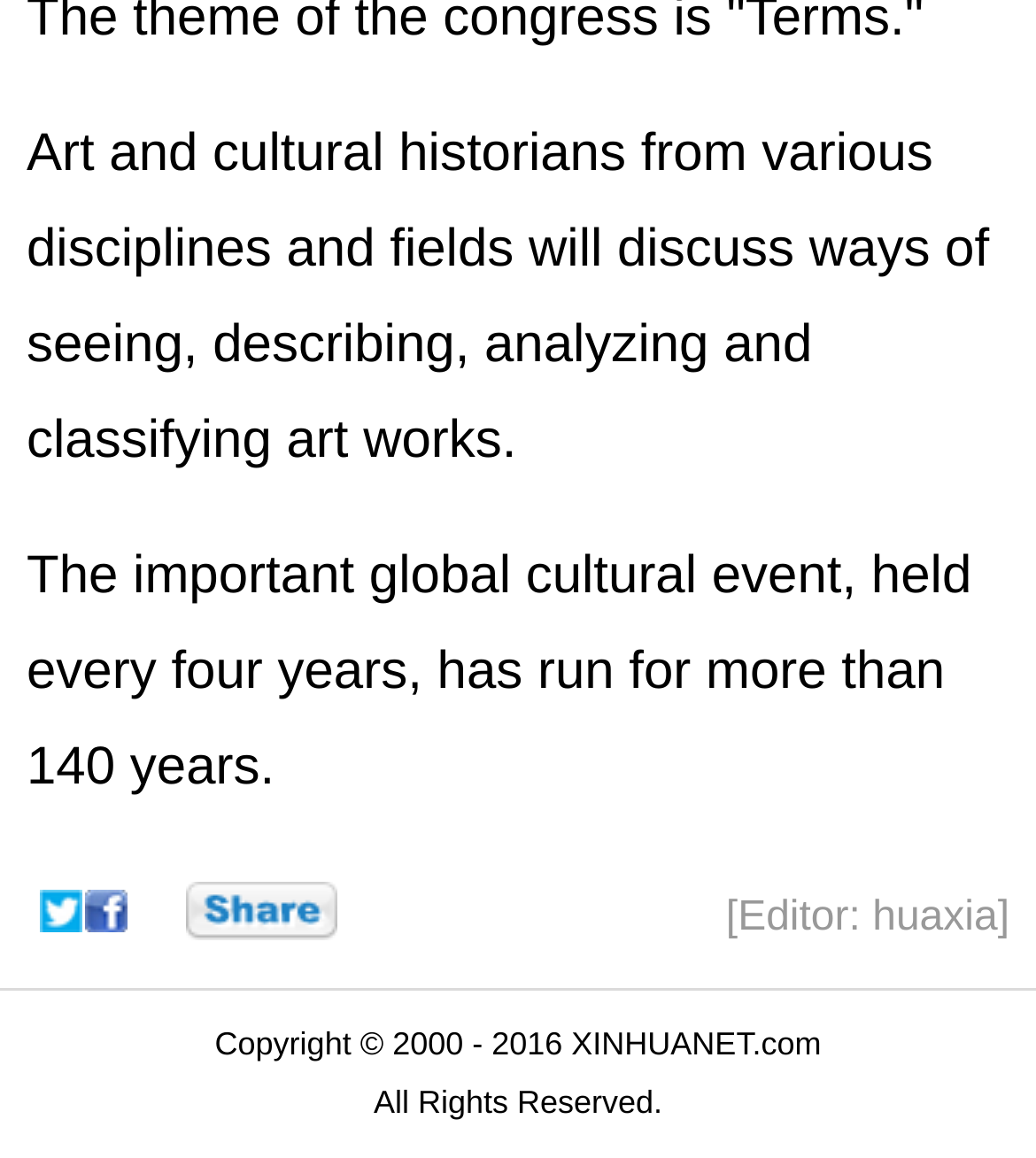Please provide a comprehensive response to the question based on the details in the image: What is the purpose of the table?

The purpose of the table is inferred from the LayoutTable element and its child elements, which contain links and images, suggesting that the table is used to display these elements in a structured format.